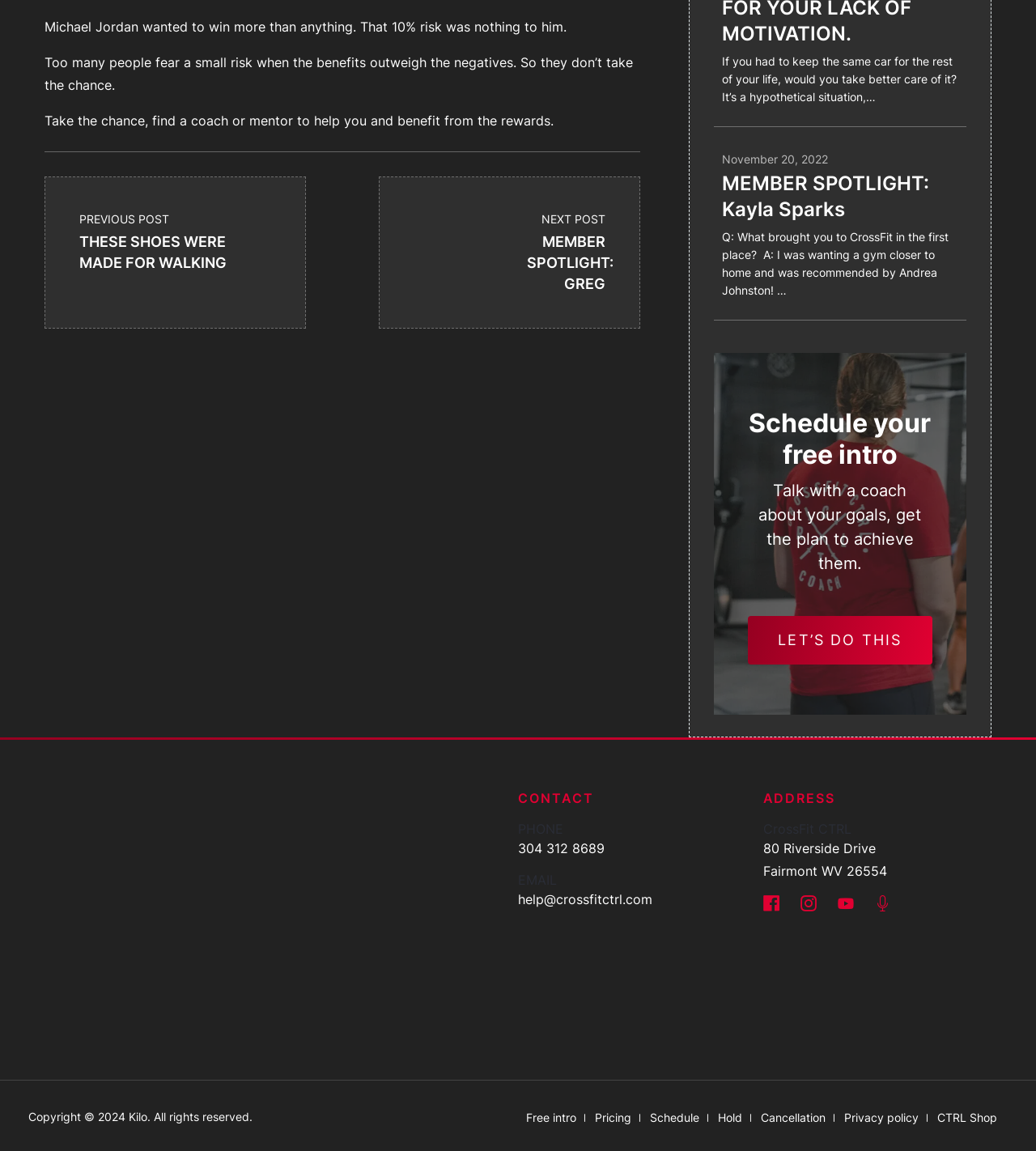Determine the bounding box of the UI component based on this description: "LET’S DO THIS". The bounding box coordinates should be four float values between 0 and 1, i.e., [left, top, right, bottom].

[0.722, 0.535, 0.9, 0.577]